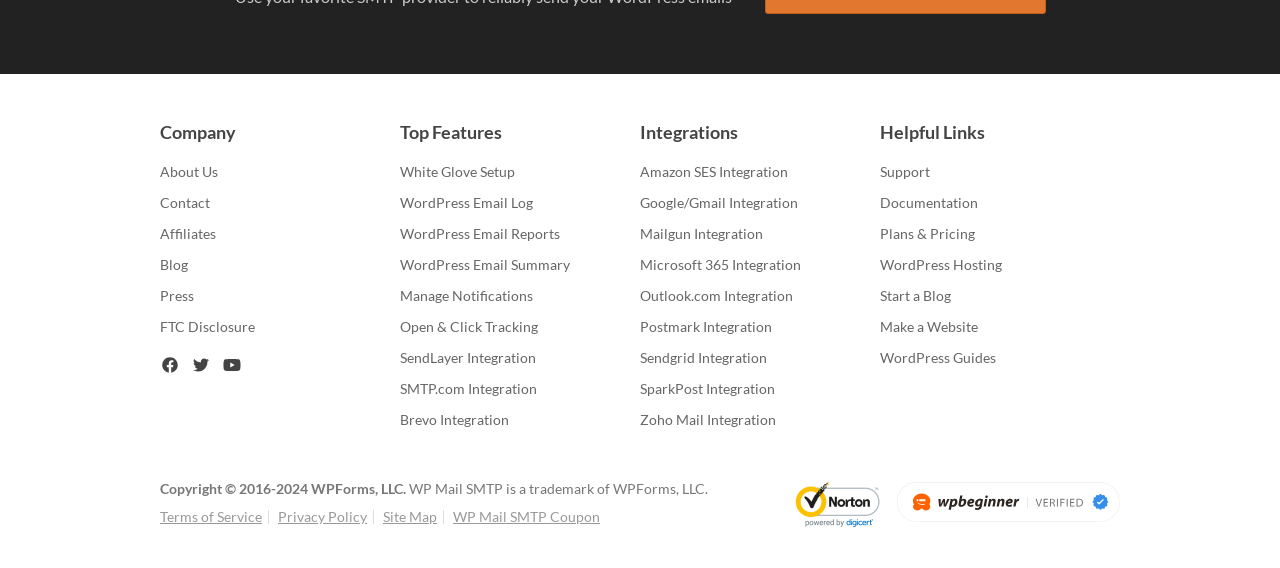Specify the bounding box coordinates of the region I need to click to perform the following instruction: "Check Terms of Service". The coordinates must be four float numbers in the range of 0 to 1, i.e., [left, top, right, bottom].

[0.125, 0.895, 0.205, 0.925]